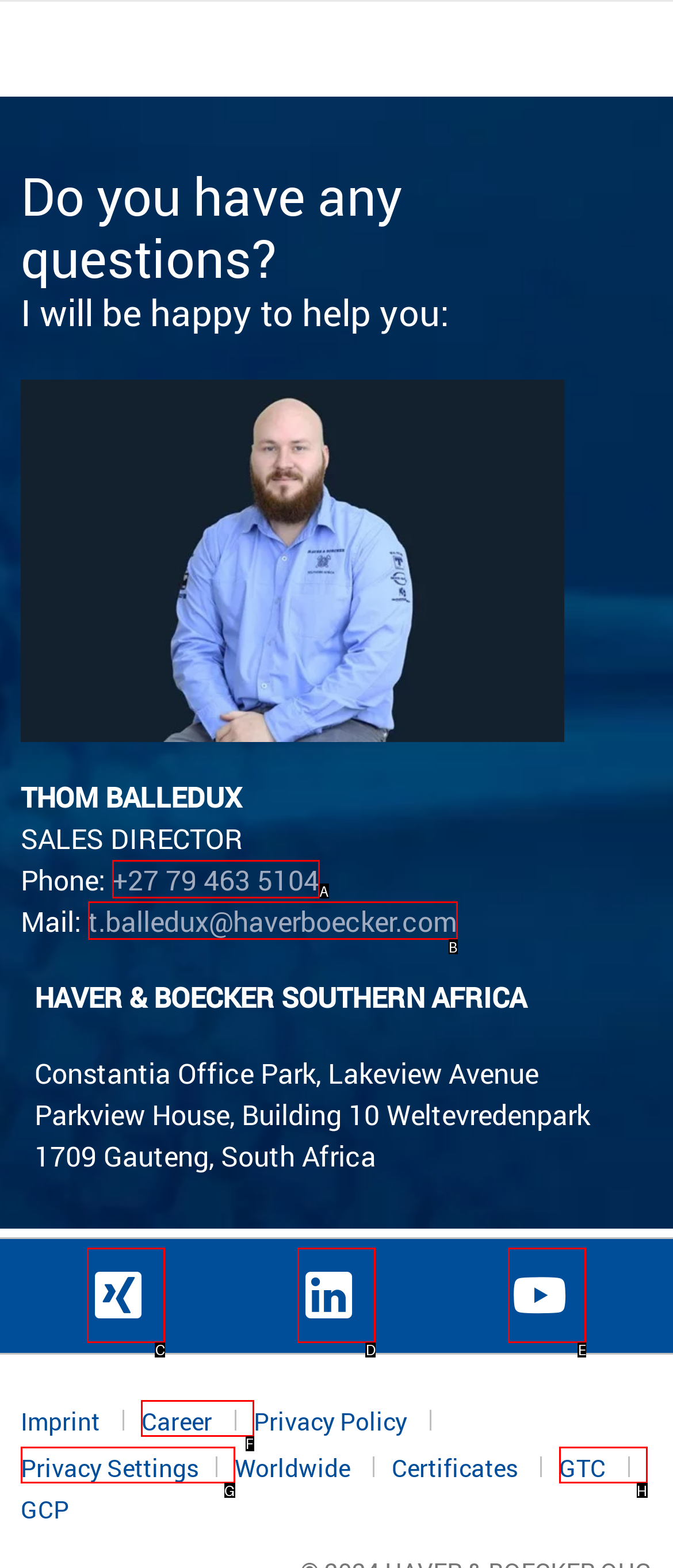Tell me which one HTML element I should click to complete the following instruction: Explore career opportunities
Answer with the option's letter from the given choices directly.

F